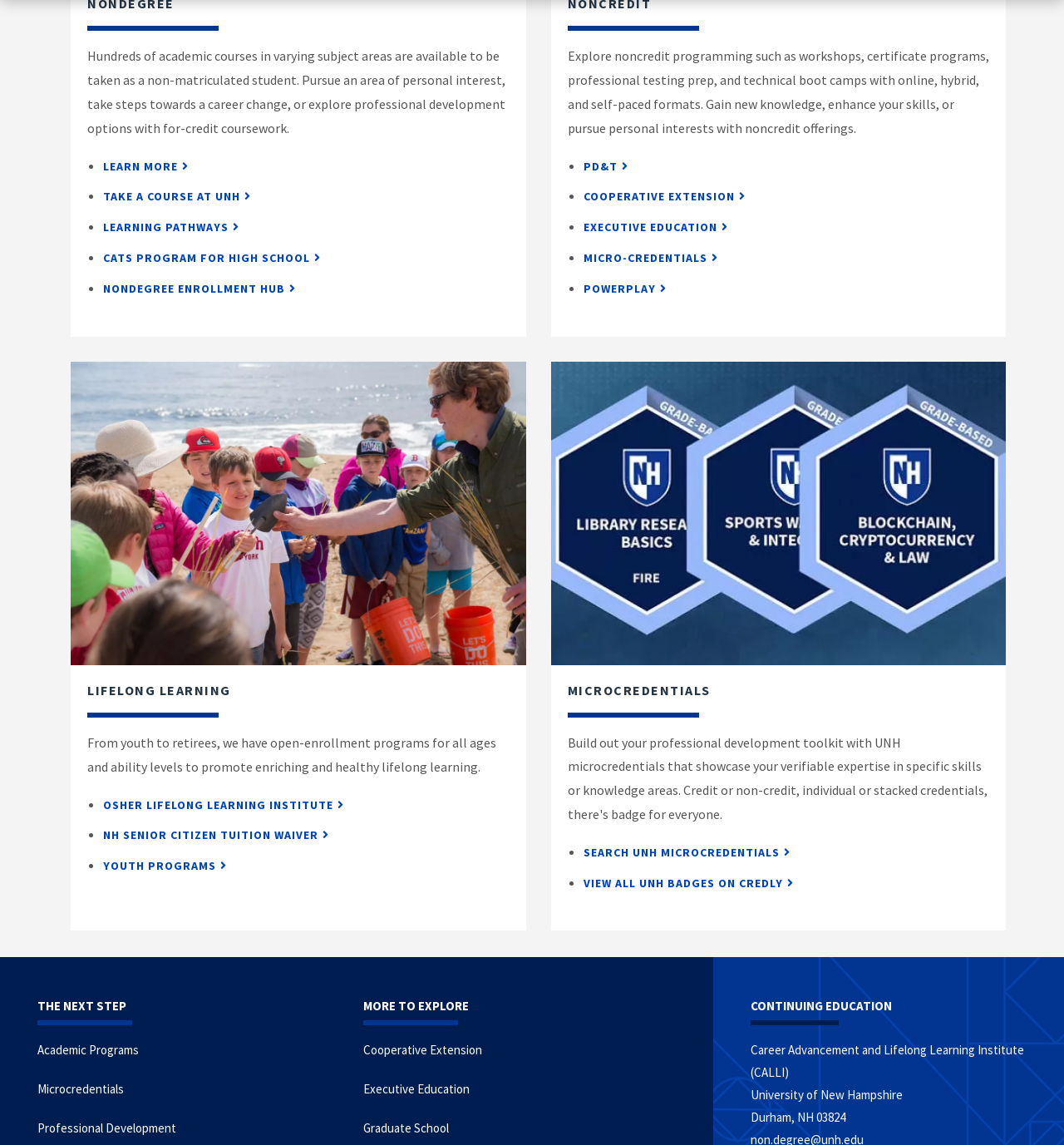What type of courses are available for non-matriculated students?
Provide a well-explained and detailed answer to the question.

Based on the text 'Hundreds of academic courses in varying subject areas are available to be taken as a non-matriculated student. Pursue an area of personal interest, take steps towards a career change, or explore professional development options with for-credit coursework.', it is clear that for-credit coursework is available for non-matriculated students.